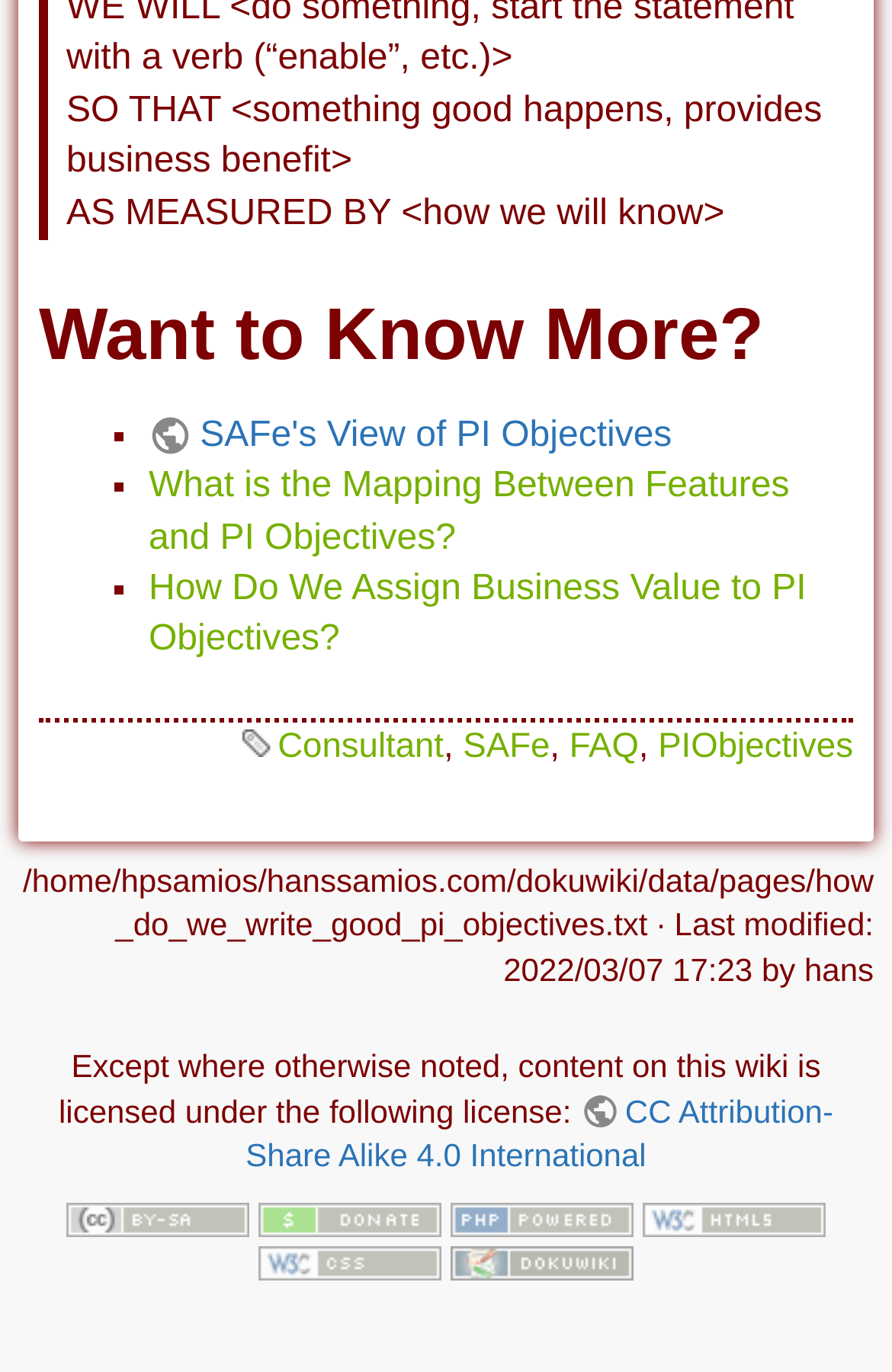Find the bounding box coordinates corresponding to the UI element with the description: "title="Valid HTML5"". The coordinates should be formatted as [left, top, right, bottom], with values as floats between 0 and 1.

[0.72, 0.873, 0.925, 0.9]